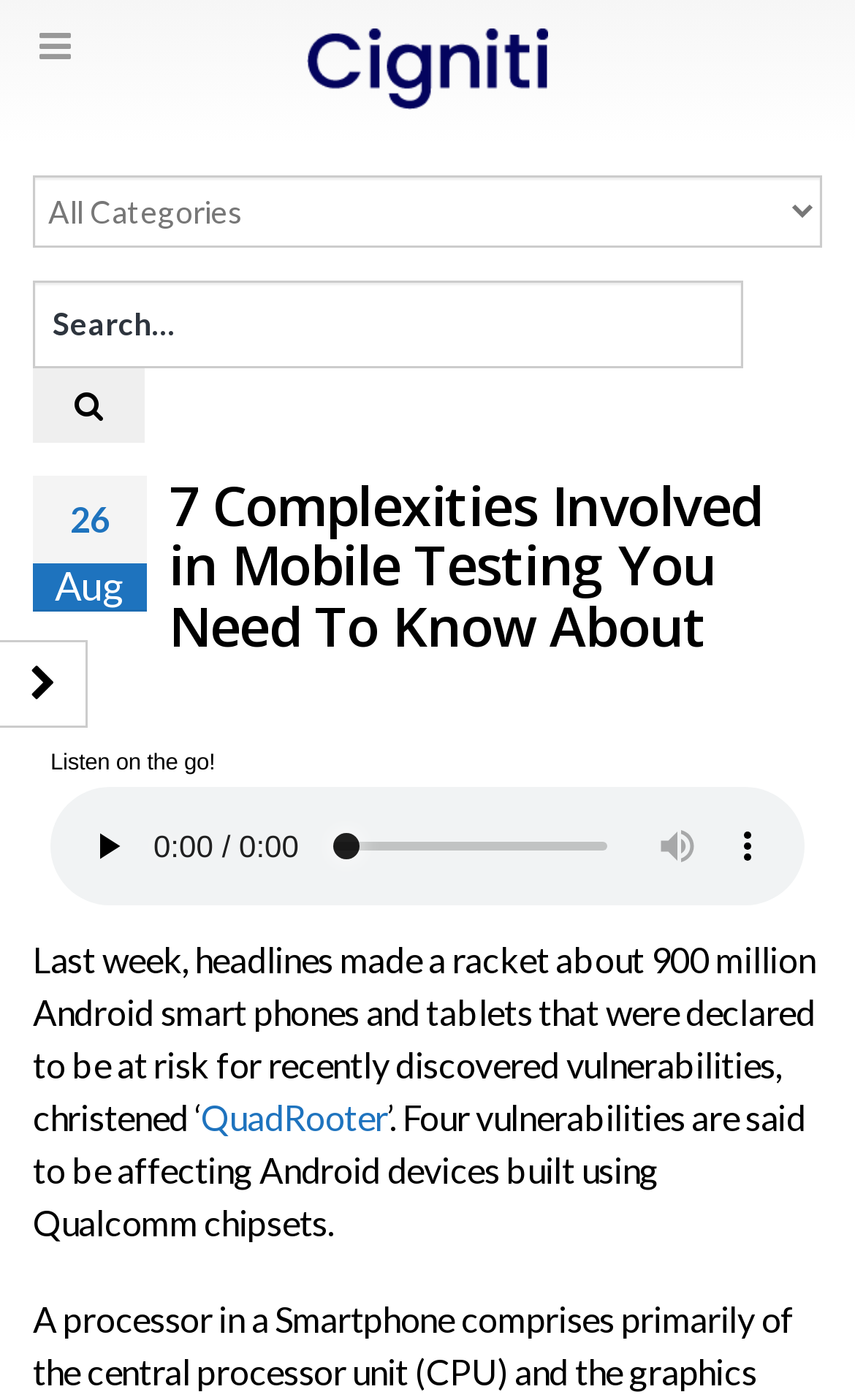Is the audio player enabled by default?
Answer the question with detailed information derived from the image.

The audio player is not enabled by default, as the 'play' button is present, indicating that the user needs to click on it to start playing the audio. Additionally, the 'mute' button is also disabled, further suggesting that the audio player is not enabled by default.